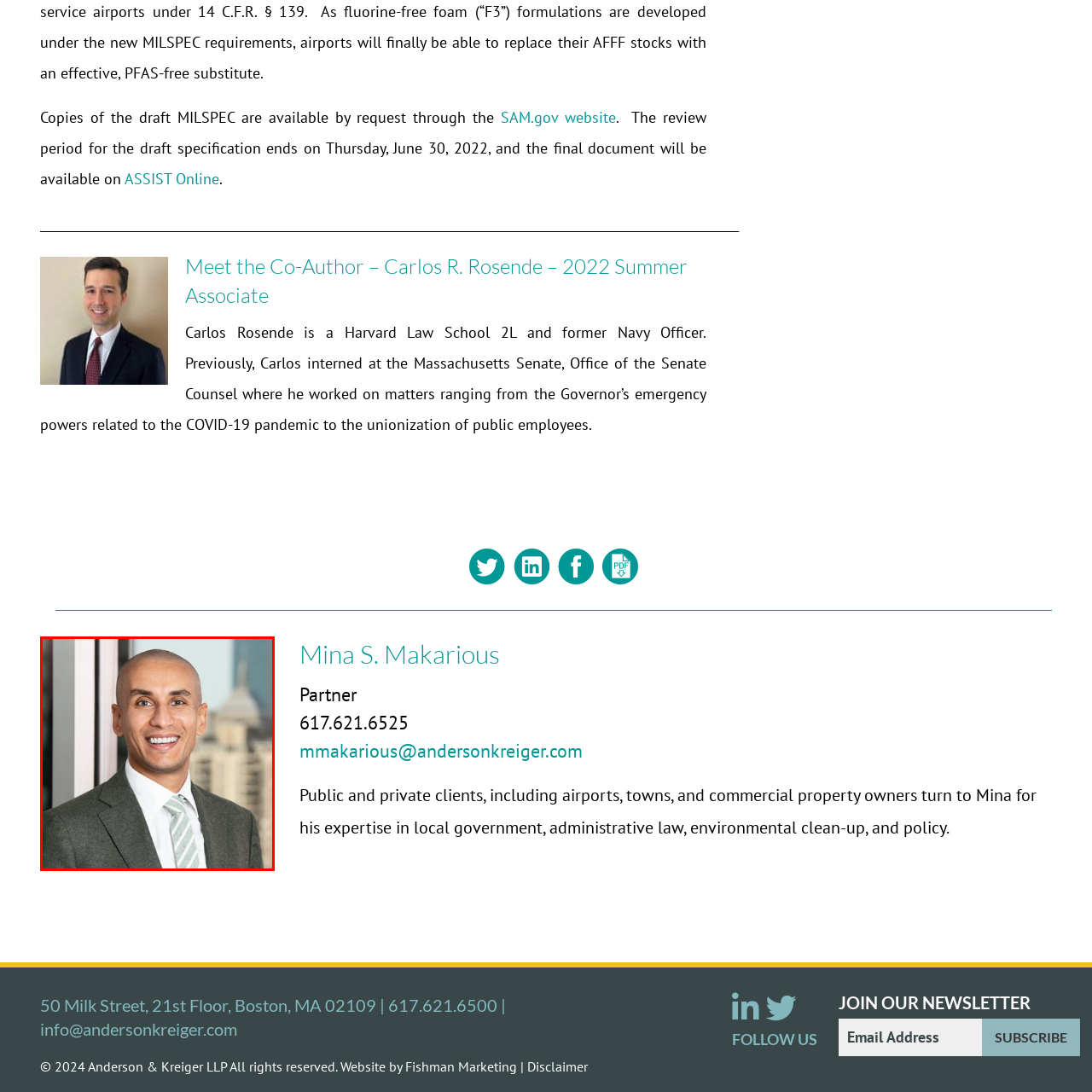Study the area of the image outlined in red and respond to the following question with as much detail as possible: What is the background of the portrait?

The caption describes the backdrop of the portrait as a 'modern cityscape', which suggests a dynamic business environment and provides context to Mina S. Makarious's profession.